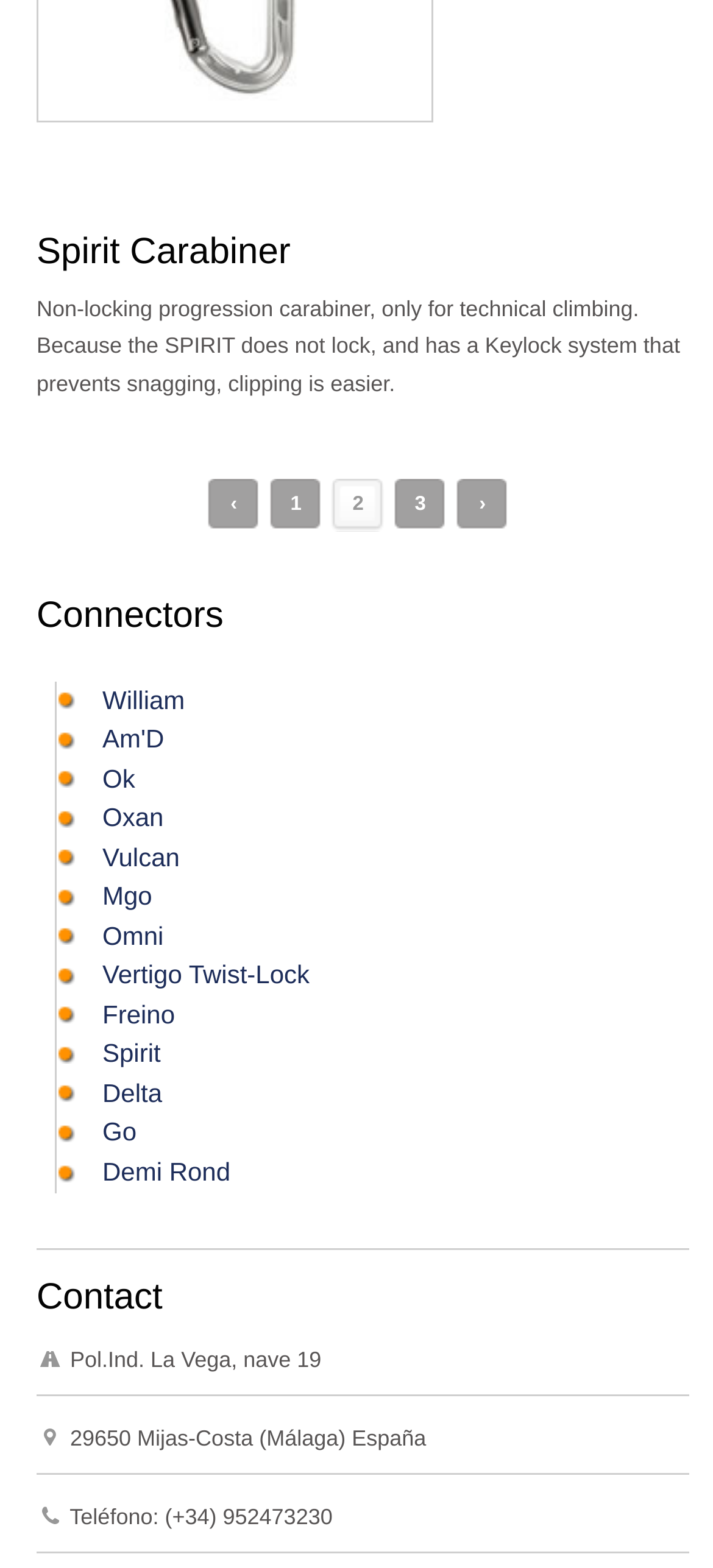What is the purpose of the Spirit Carabiner?
Please provide a single word or phrase answer based on the image.

Technical climbing